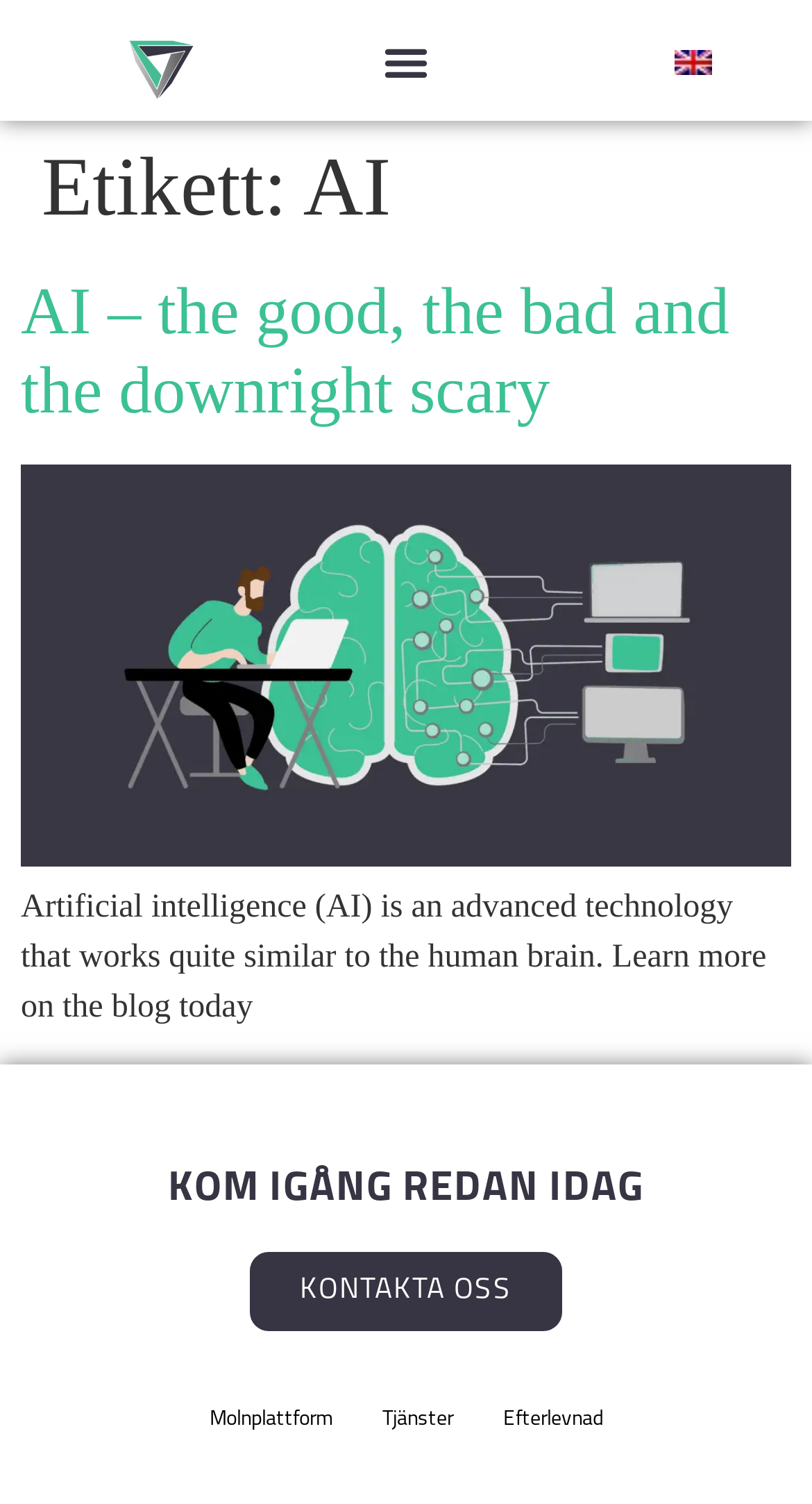Answer with a single word or phrase: 
How many links are there in the footer section?

4